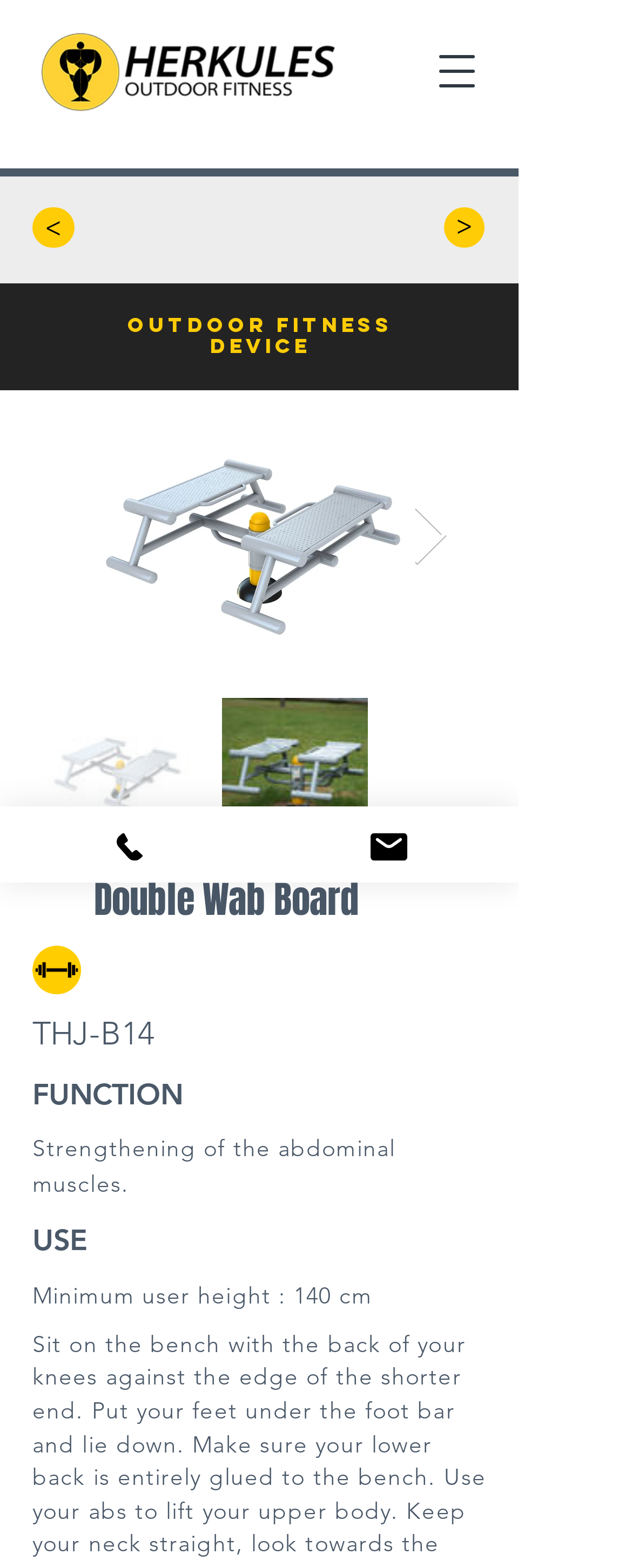Please give a short response to the question using one word or a phrase:
How many navigation buttons are there?

2